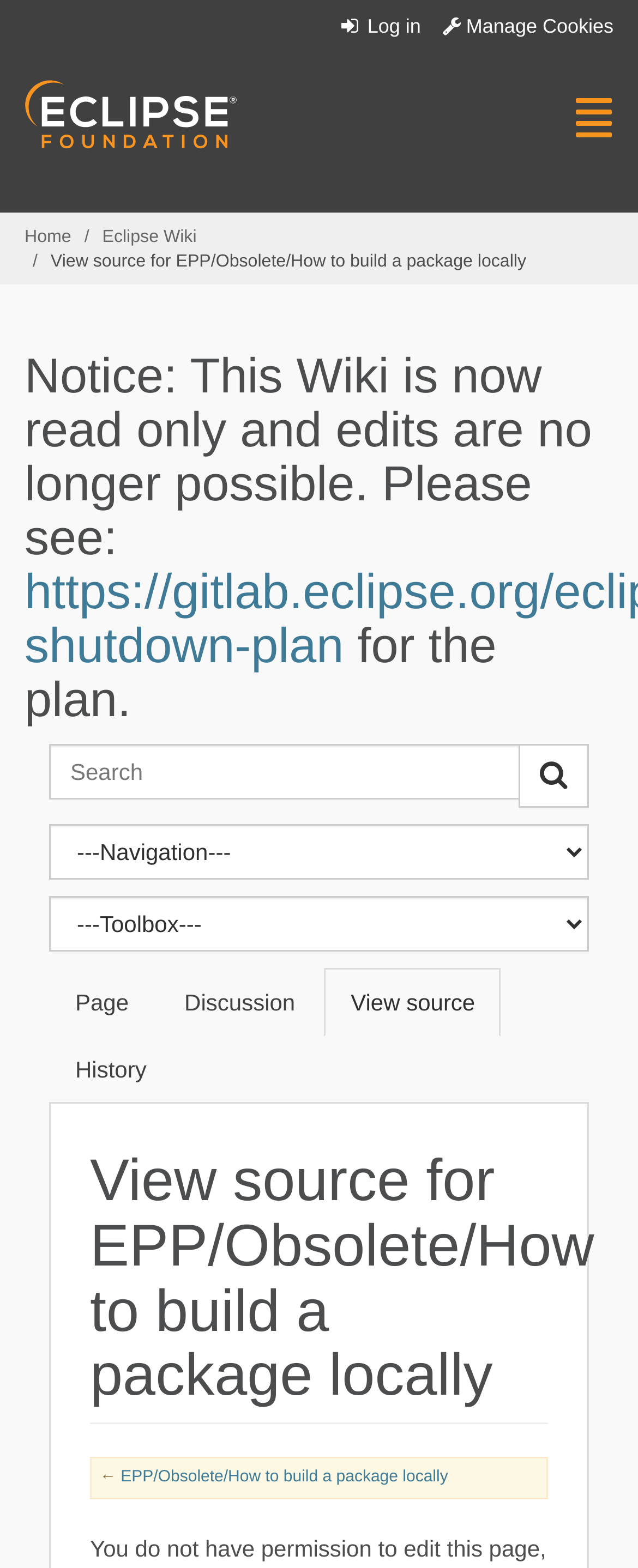Show the bounding box coordinates of the element that should be clicked to complete the task: "Visit Instagram page".

None